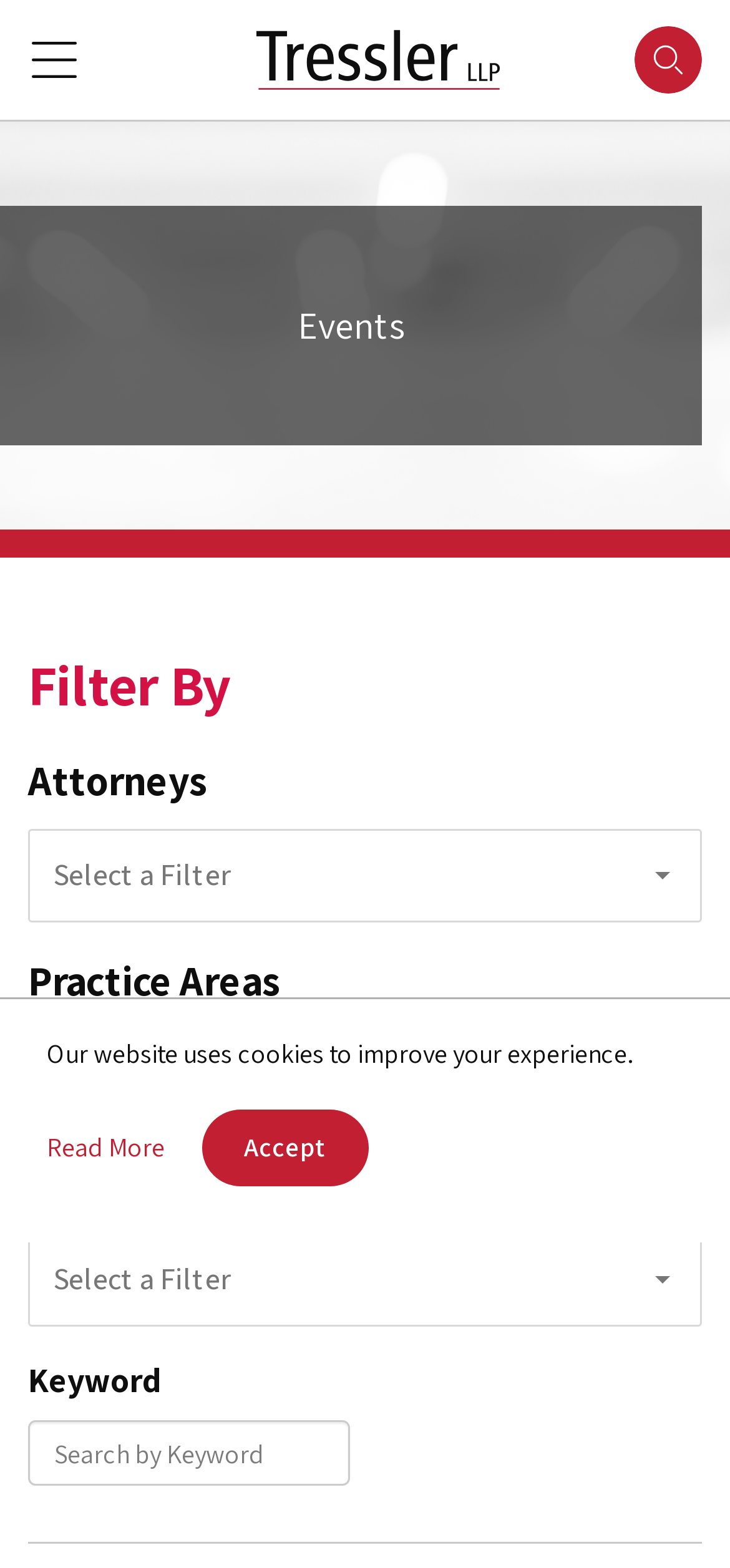How many filters are available for events?
We need a detailed and meticulous answer to the question.

The filters for events are located below the 'Events' heading. There are four filters available: 'Attorneys', 'Practice Areas', 'Offices', and 'Keyword'. Each filter has a 'Select a Filter' link that allows users to select a specific option.